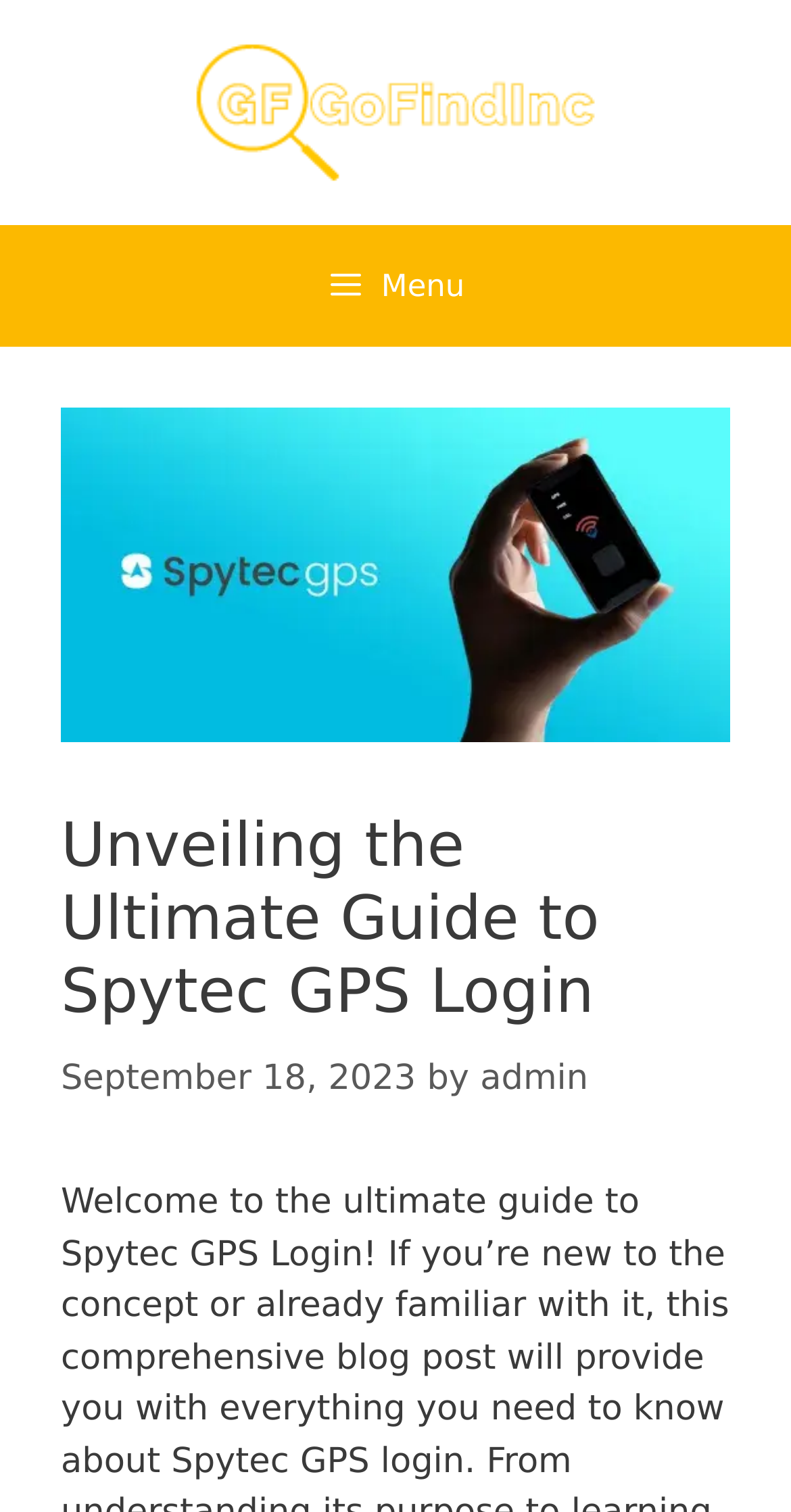Please give a one-word or short phrase response to the following question: 
Is there a menu button on the webpage?

Yes